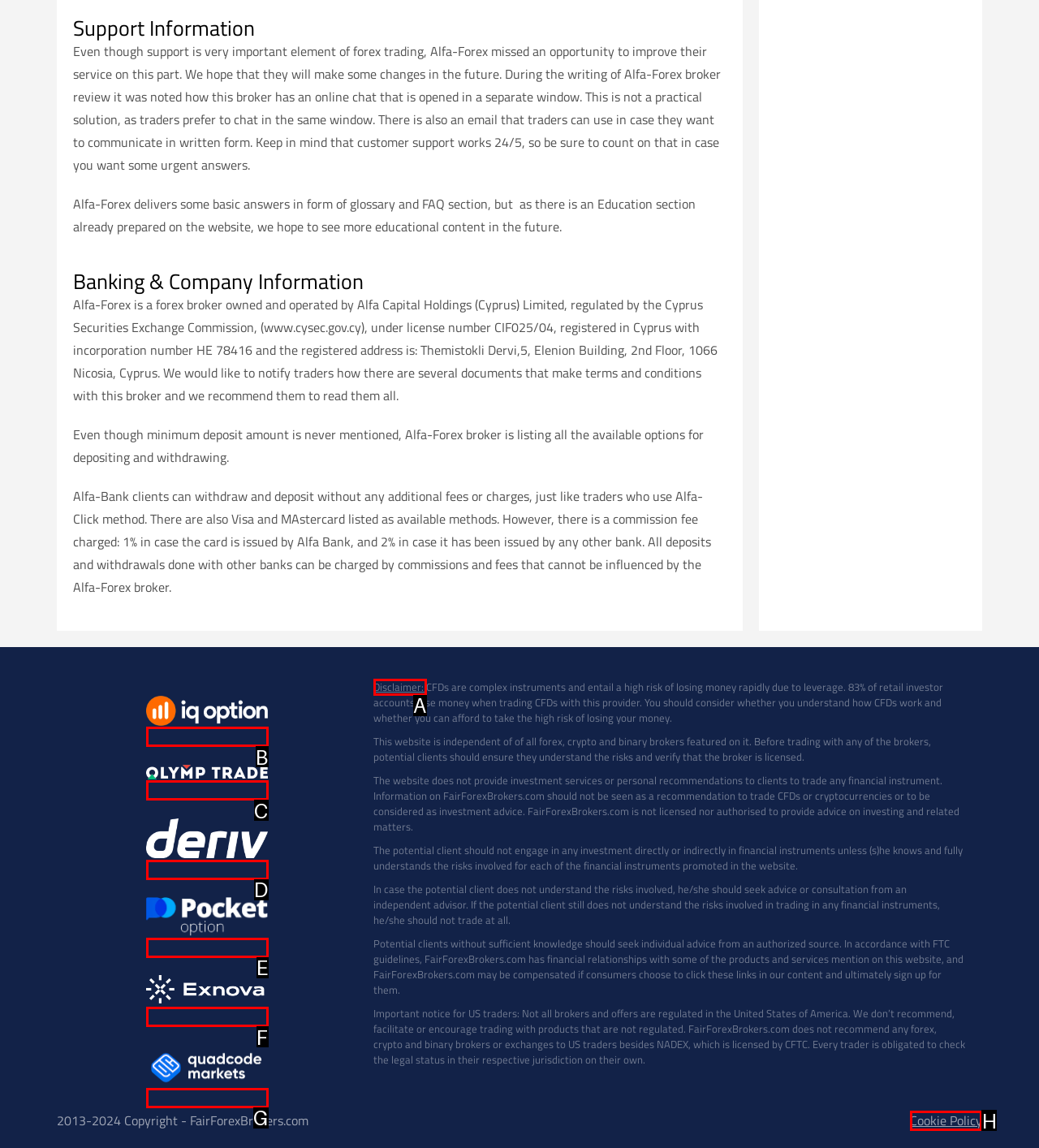Choose the HTML element you need to click to achieve the following task: Check Cookie Policy
Respond with the letter of the selected option from the given choices directly.

H